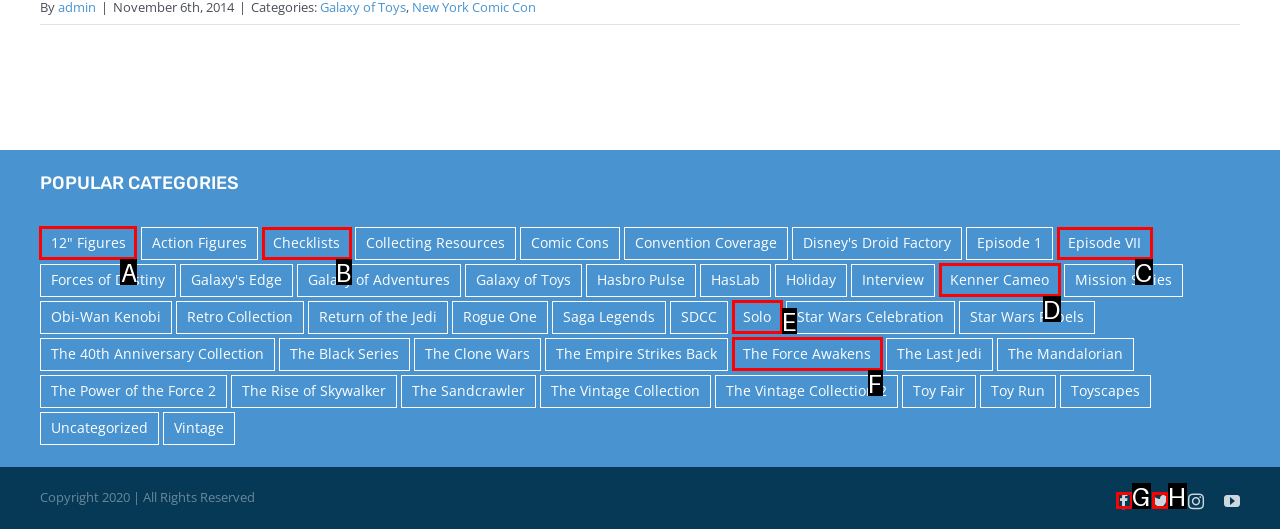Choose the HTML element that needs to be clicked for the given task: Browse 12" Figures Respond by giving the letter of the chosen option.

A